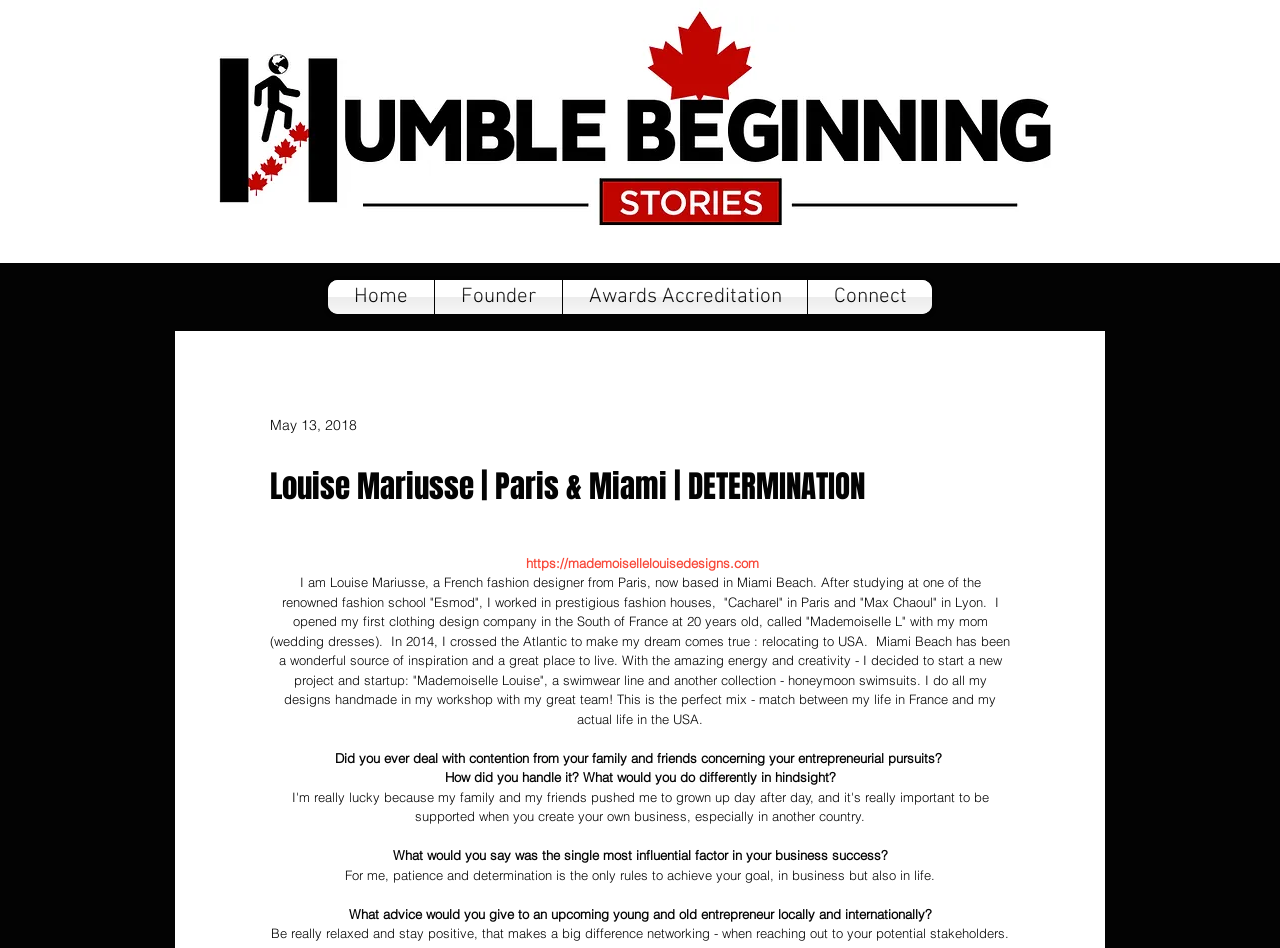Present a detailed account of what is displayed on the webpage.

This webpage is about Louise Mariusse, a French fashion designer from Paris, now based in Miami Beach. At the top left of the page, there is a logo image, accompanied by a date "May 13, 2018" and a heading that reads "Louise Mariusse | Paris & Miami | DETERMINATION". Below the heading, there is a link to the website's homepage.

The main content of the page is a brief biography of Louise Mariusse, which describes her background, education, and career in the fashion industry. The text is divided into several paragraphs, with the first paragraph introducing herself and her experience working in prestigious fashion houses. The subsequent paragraphs describe her journey of opening her own clothing design company, relocating to the USA, and starting a new project, "Mademoiselle Louise", a swimwear line.

Below the biography, there are several questions and answers, likely from an interview. The questions are about dealing with contention from family and friends, handling challenges, and the most influential factor in her business success. The answers provide insight into her entrepreneurial journey and offer advice to young and old entrepreneurs.

On the top right of the page, there is a navigation menu with links to different sections of the website, including "Home", "Founder", "Awards Accreditation", and "Connect".